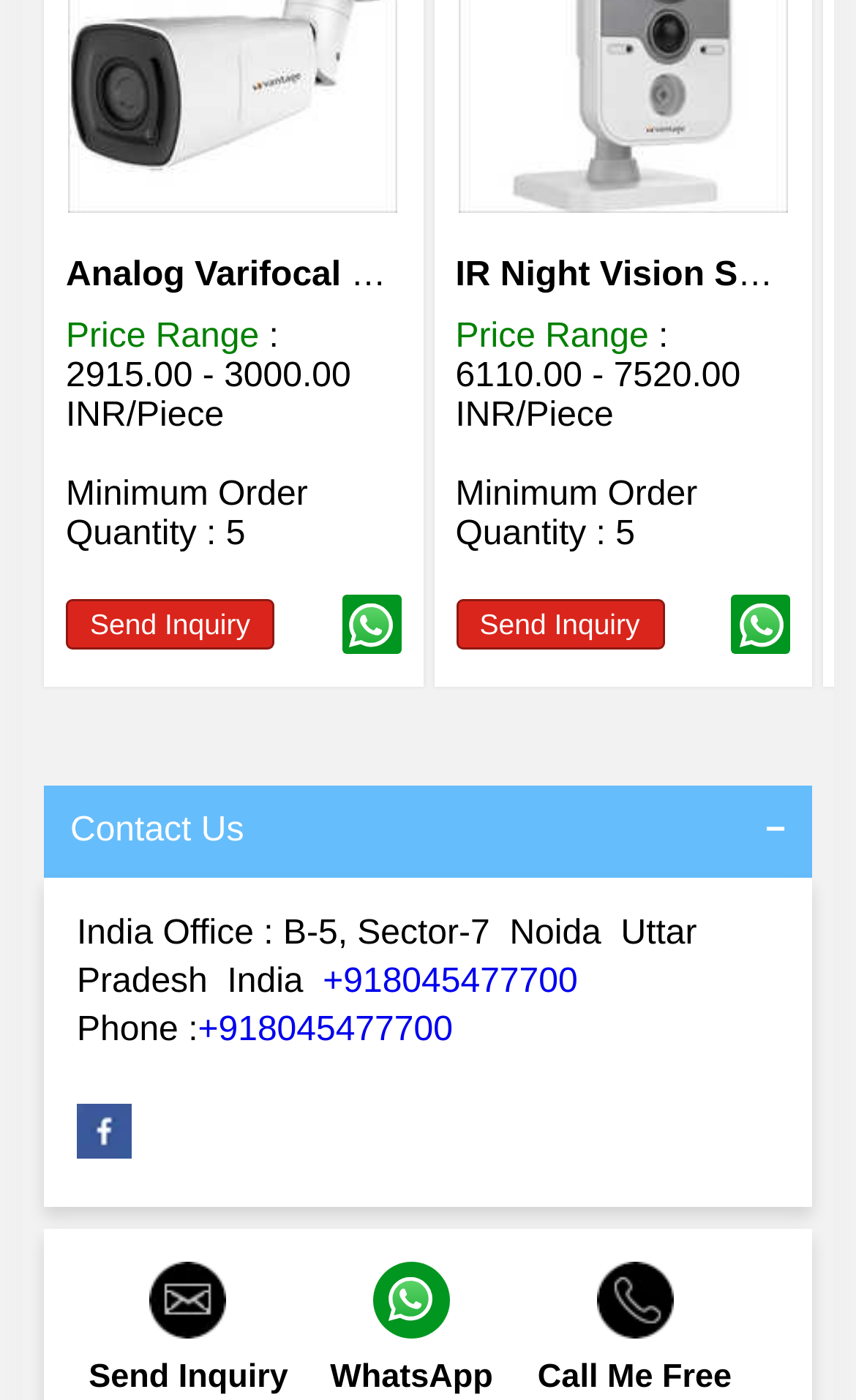How can you contact the seller?
Using the screenshot, give a one-word or short phrase answer.

Send Inquiry or WhatsApp